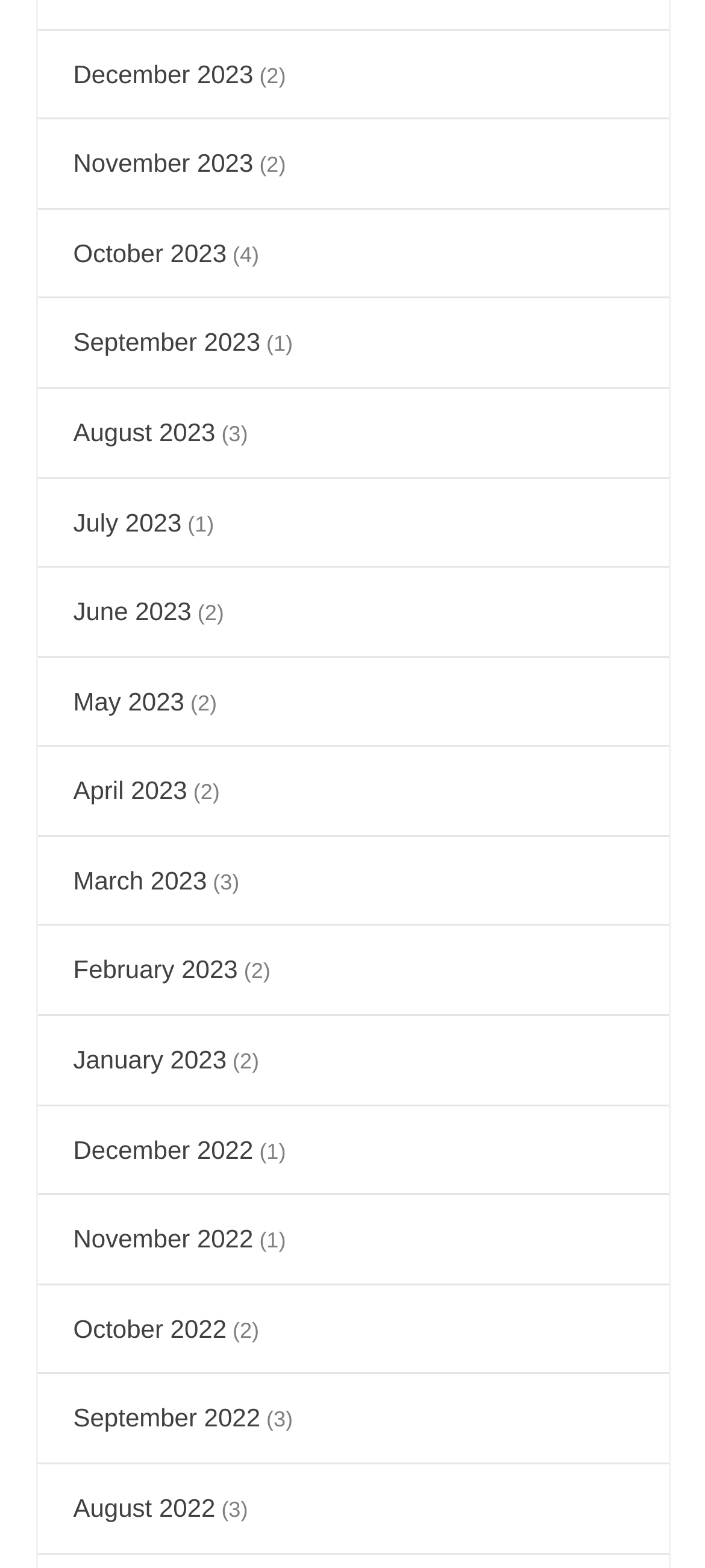Could you specify the bounding box coordinates for the clickable section to complete the following instruction: "View November 2022"?

[0.104, 0.781, 0.359, 0.799]